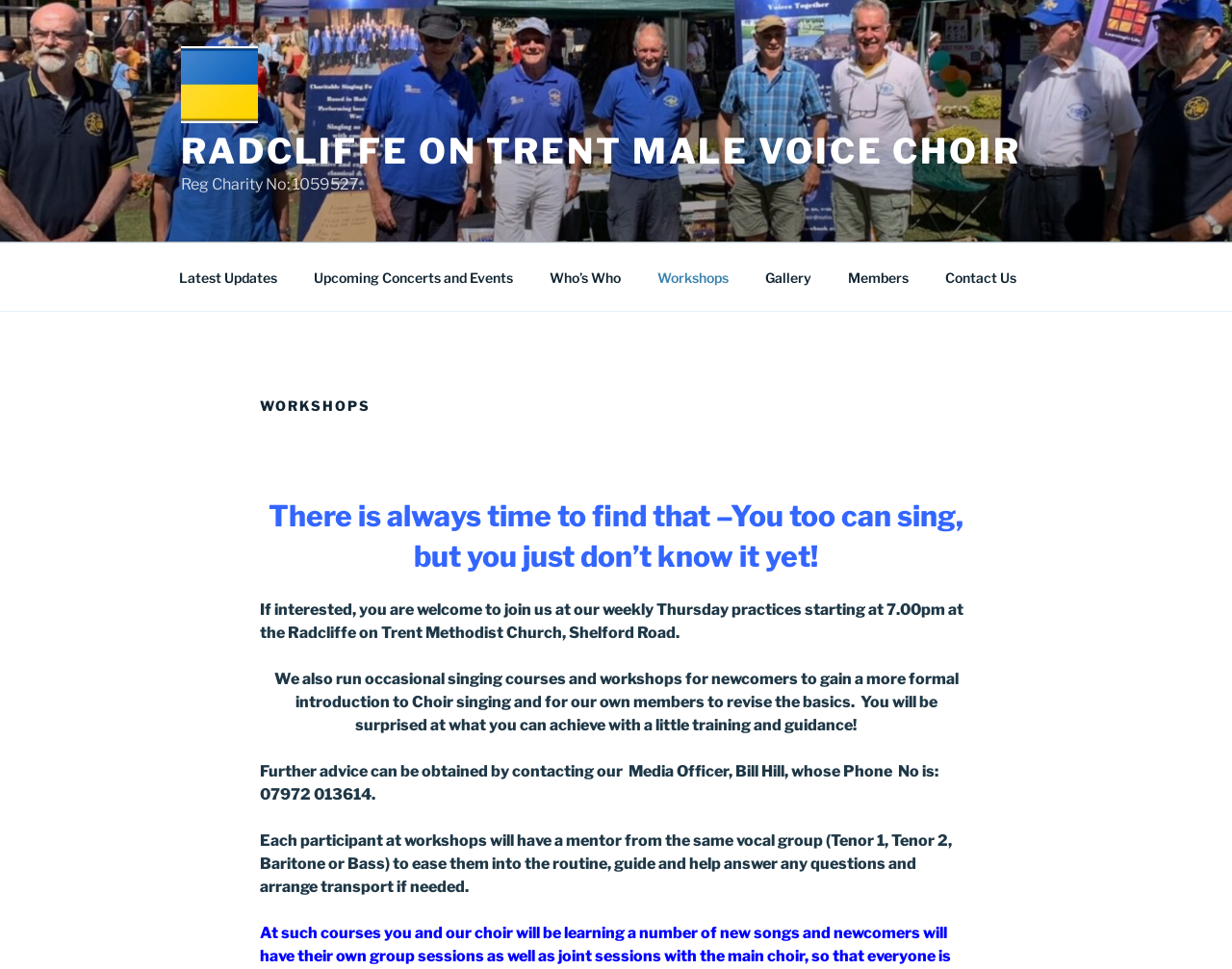Give a complete and precise description of the webpage's appearance.

The webpage is about the Radcliffe on Trent Male Voice Choir's workshops. At the top, there is a logo of the choir, accompanied by a link to the choir's main page. Below the logo, there is a charity registration number. 

A top menu navigation bar is located in the middle top section of the page, containing links to various sections of the website, including "Latest Updates", "Upcoming Concerts and Events", "Who's Who", "Workshops", "Gallery", "Members", and "Contact Us". 

The main content of the page is divided into sections. The first section has a heading "WORKSHOPS" and a quote "There is always time to find that –You too can sing, but you just don’t know it yet!". 

Below the quote, there is an invitation to join the choir's weekly Thursday practices, with details about the location and time. The text also mentions that the choir runs occasional singing courses and workshops for newcomers and existing members. 

Further down, there are more details about the workshops, including the availability of mentors from the same vocal group to guide participants, and the possibility of arranging transport if needed.